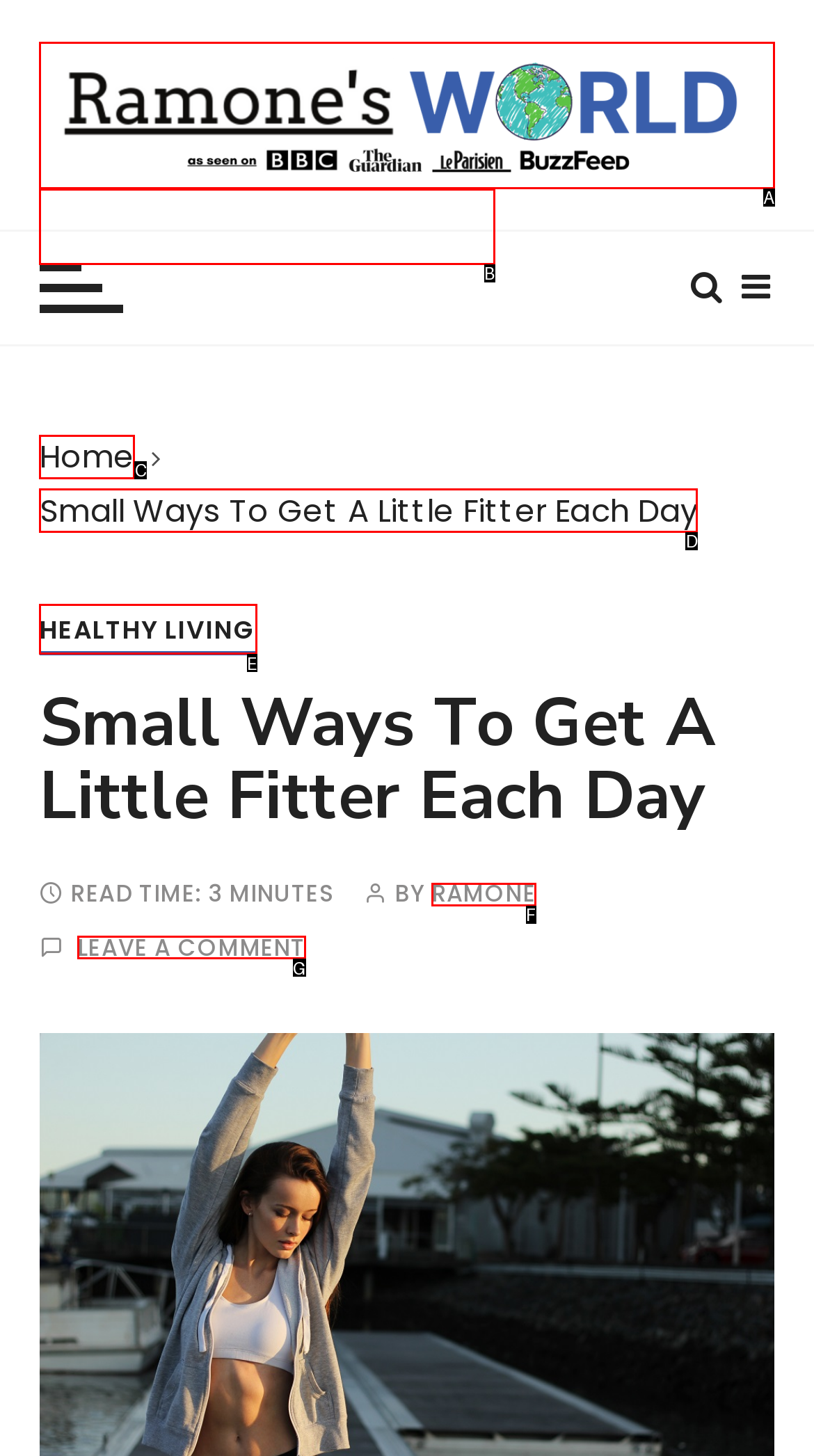Identify the letter of the UI element that fits the description: parent_node: Ramone’s World
Respond with the letter of the option directly.

A